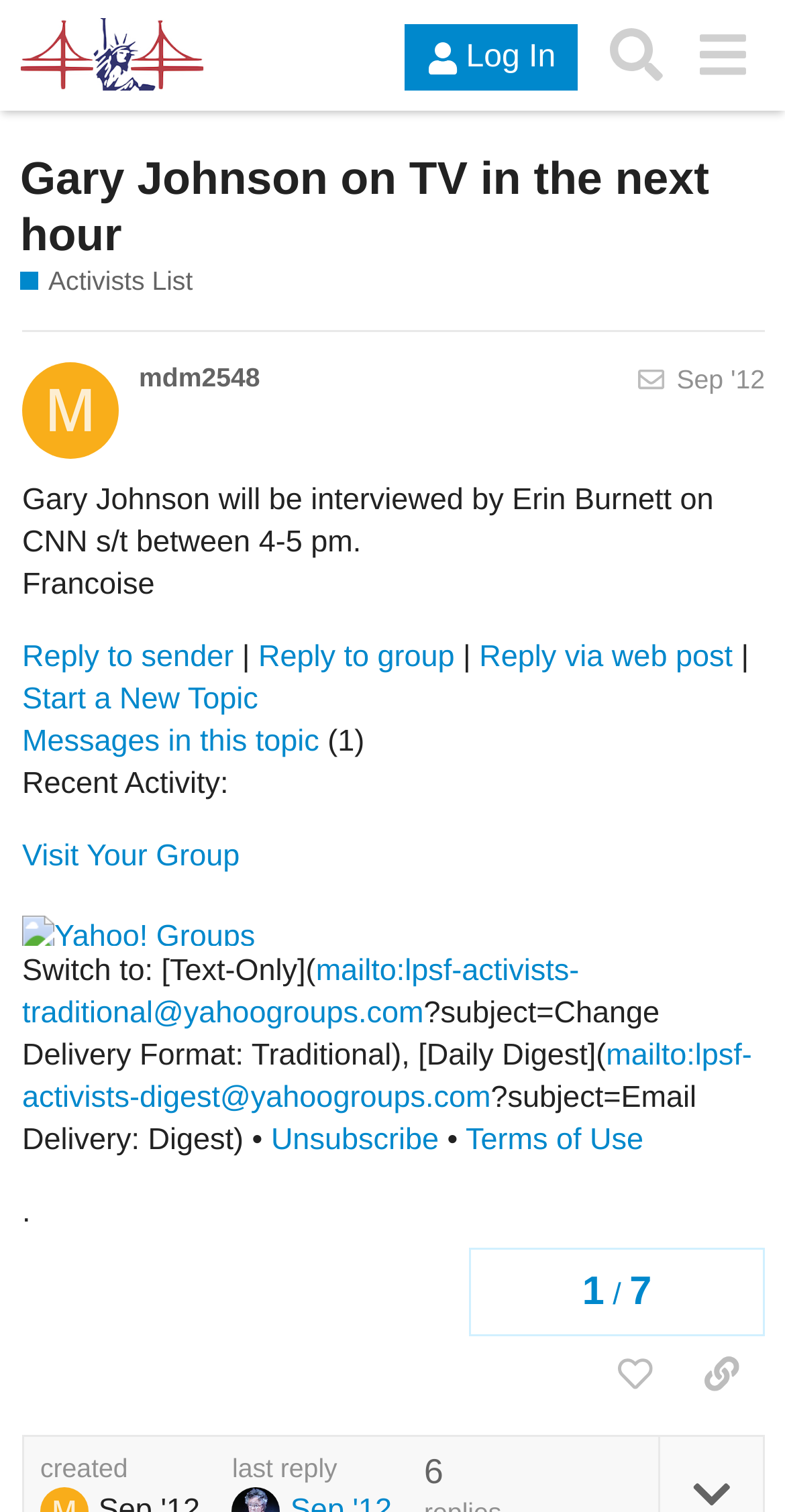Review the image closely and give a comprehensive answer to the question: Who is being interviewed on CNN?

The webpage mentions that 'Gary Johnson will be interviewed by Erin Burnett on CNN s/t between 4-5 pm', indicating that Gary Johnson is the person being interviewed on CNN.